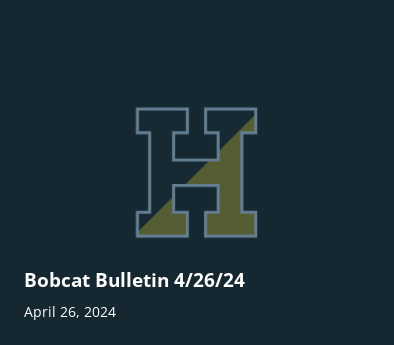What is the dominant color scheme of the logo? Examine the screenshot and reply using just one word or a brief phrase.

Green and white